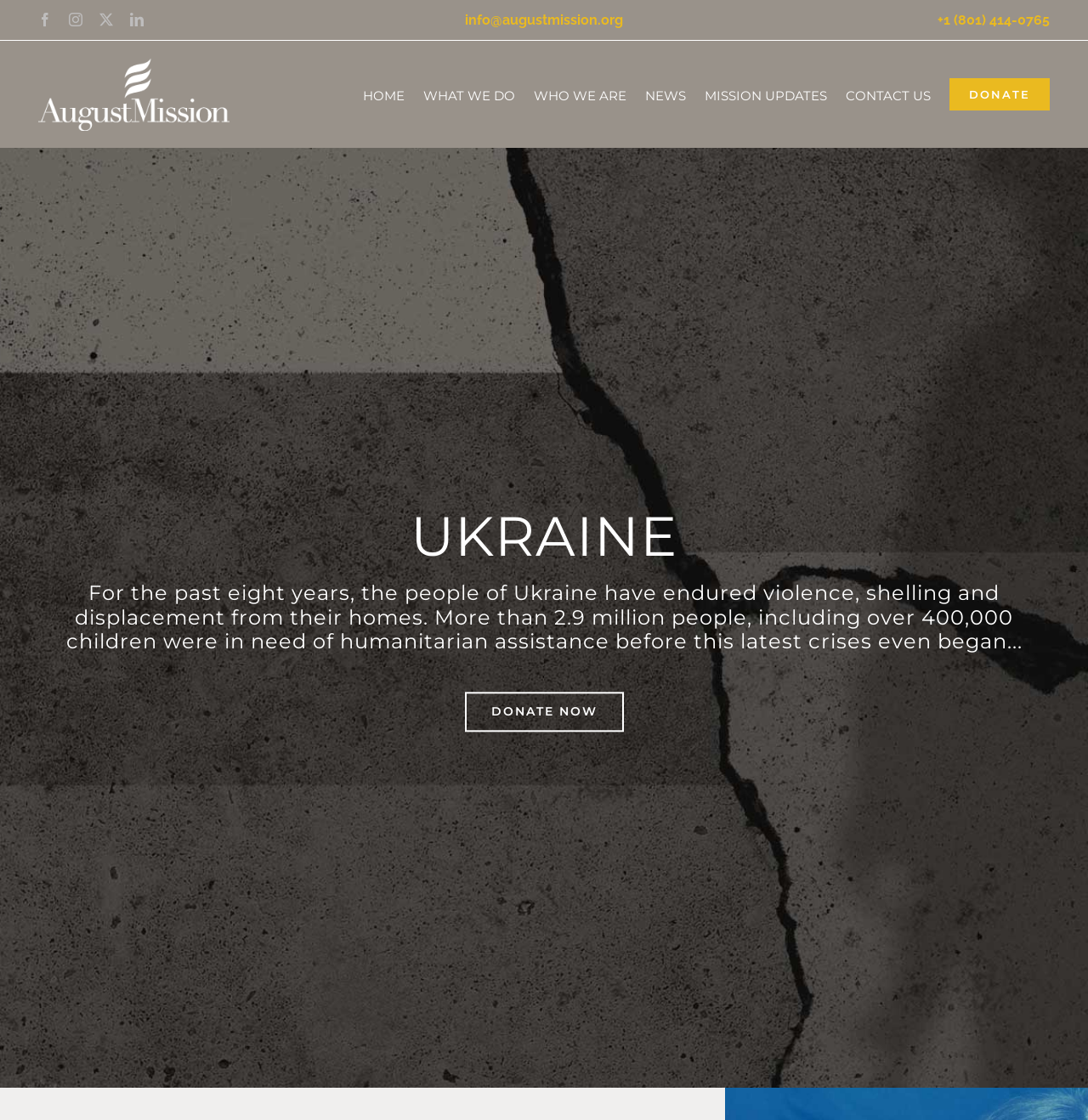Respond to the question below with a concise word or phrase:
What social media platforms does the organization have?

Facebook, Instagram, Twitter, LinkedIn